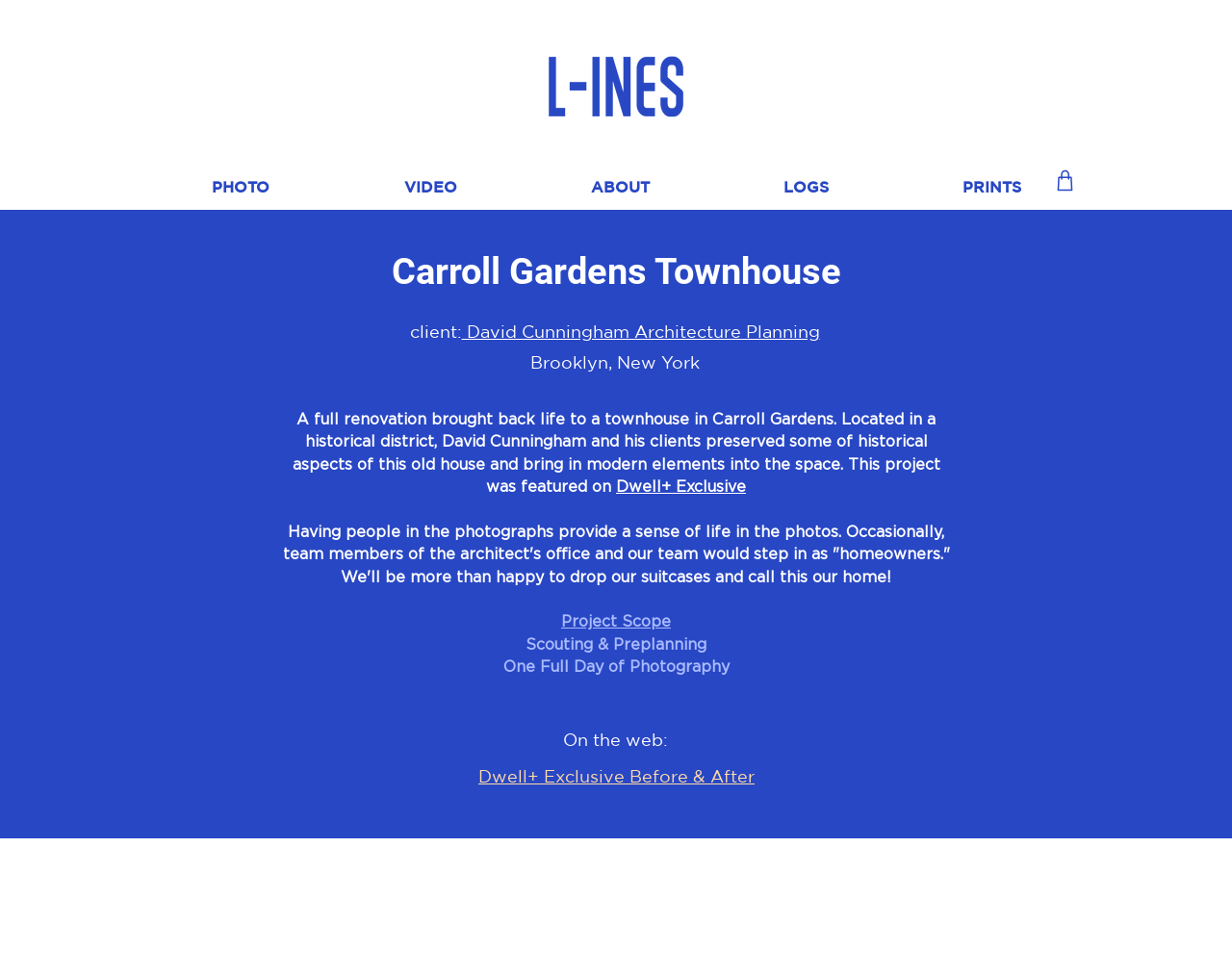Use a single word or phrase to answer the question:
What is the name of the architectural photography service?

L-INES Photo